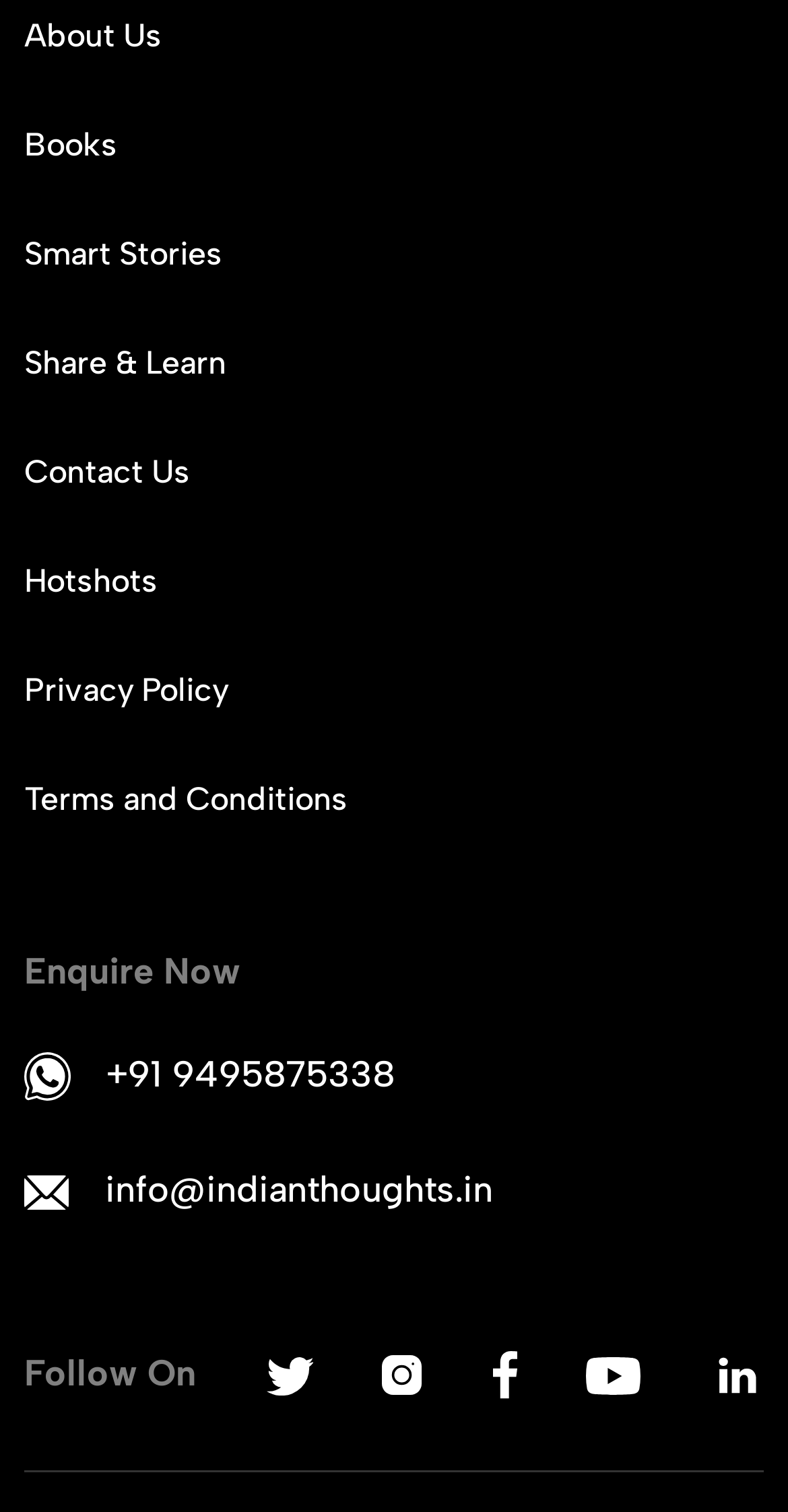Locate the bounding box coordinates of the item that should be clicked to fulfill the instruction: "Send a message on WhatsApp".

[0.031, 0.697, 0.091, 0.728]